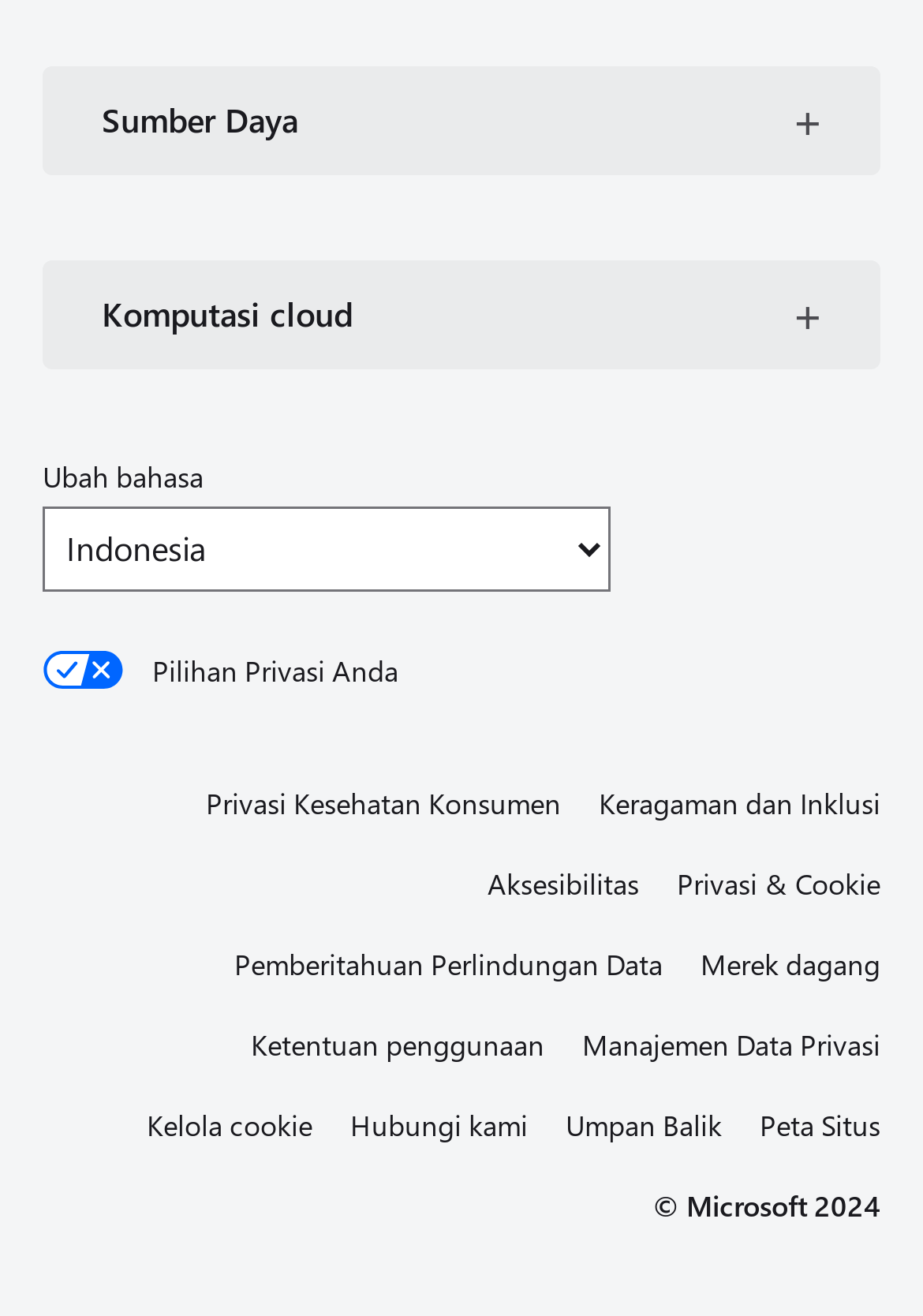Answer the question using only a single word or phrase: 
How many buttons are there in the top section?

2